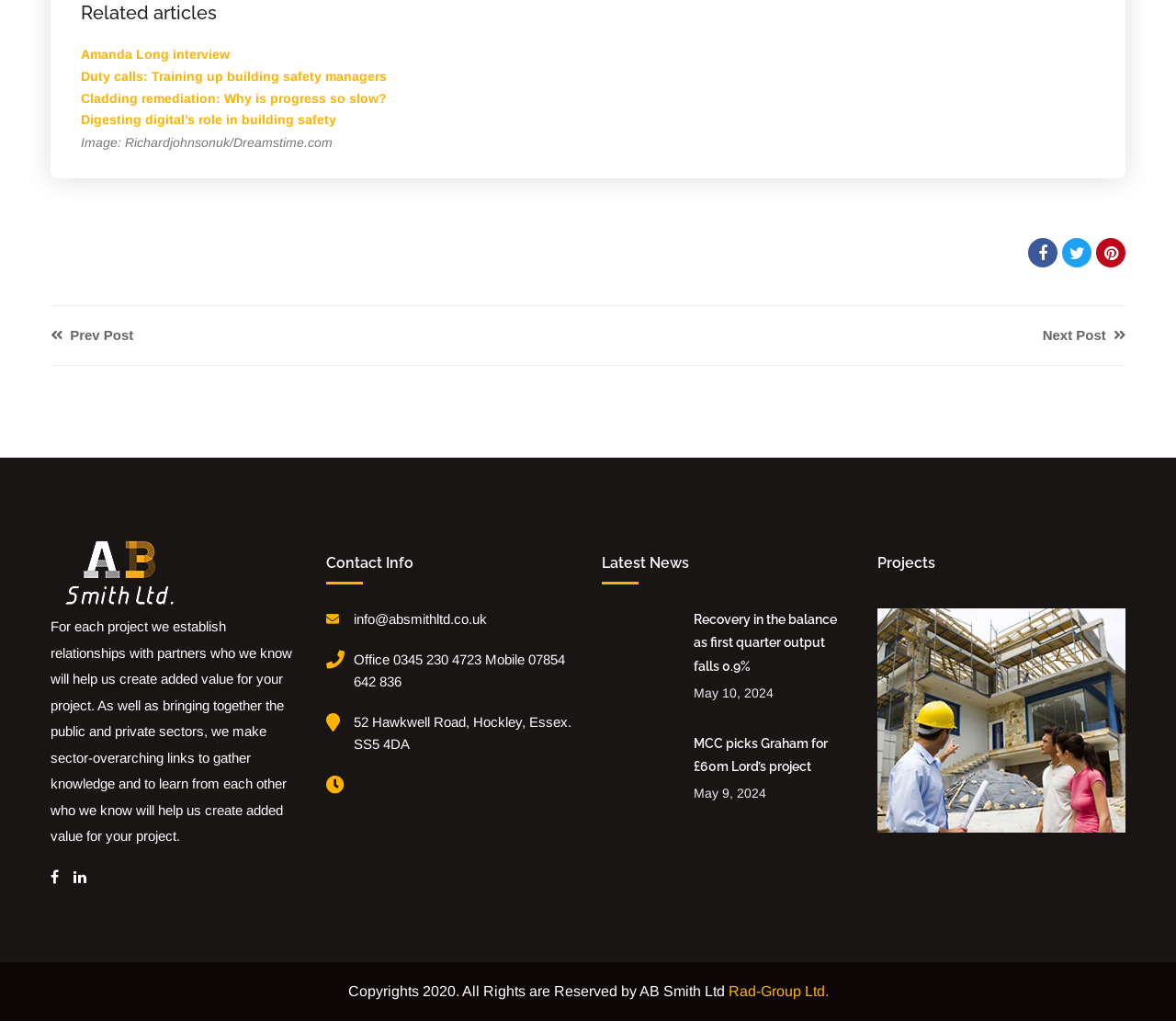Please find the bounding box coordinates of the element that needs to be clicked to perform the following instruction: "Check contact information". The bounding box coordinates should be four float numbers between 0 and 1, represented as [left, top, right, bottom].

[0.277, 0.543, 0.488, 0.56]